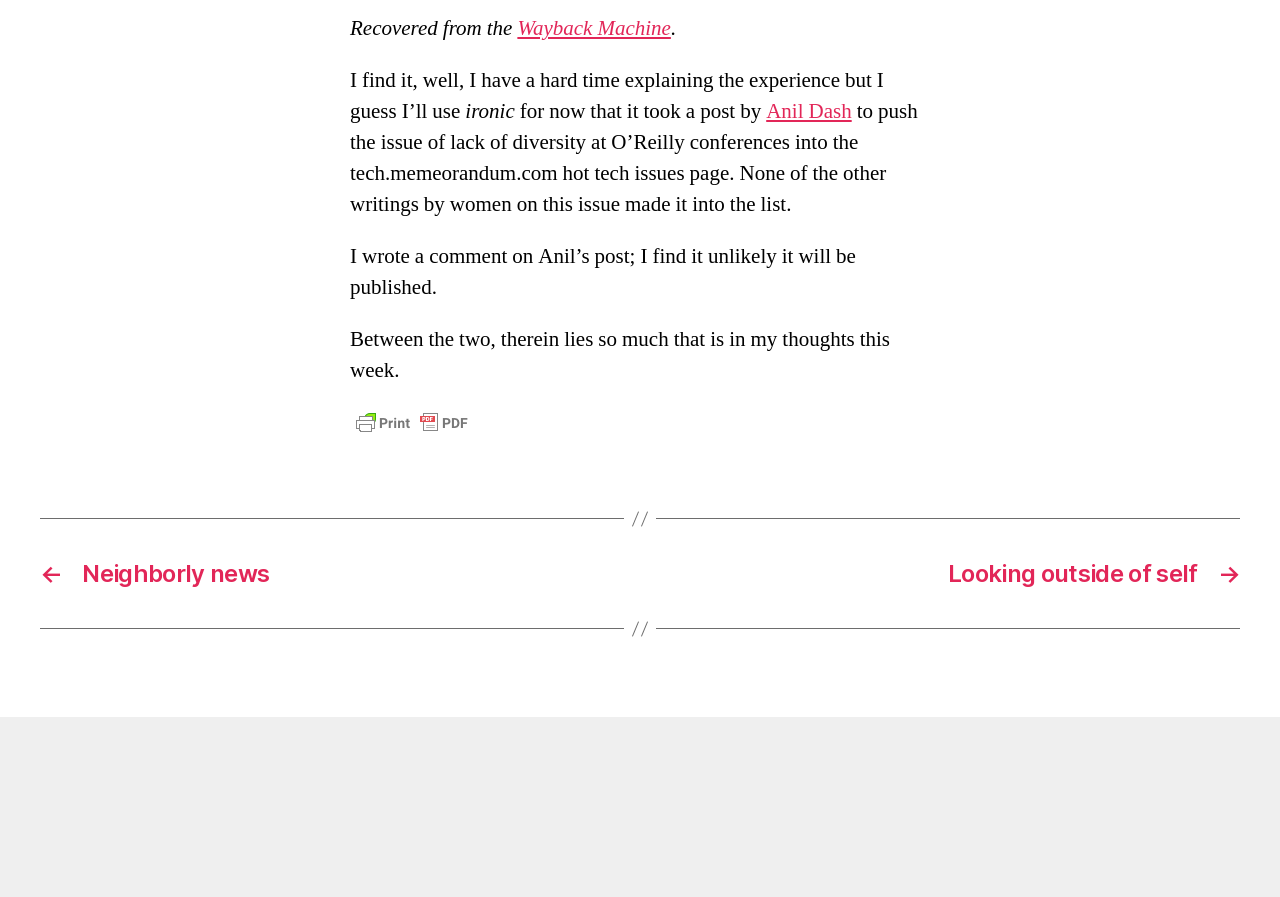Provide the bounding box coordinates of the UI element this sentence describes: "→ Looking outside of self".

[0.516, 0.653, 0.969, 0.685]